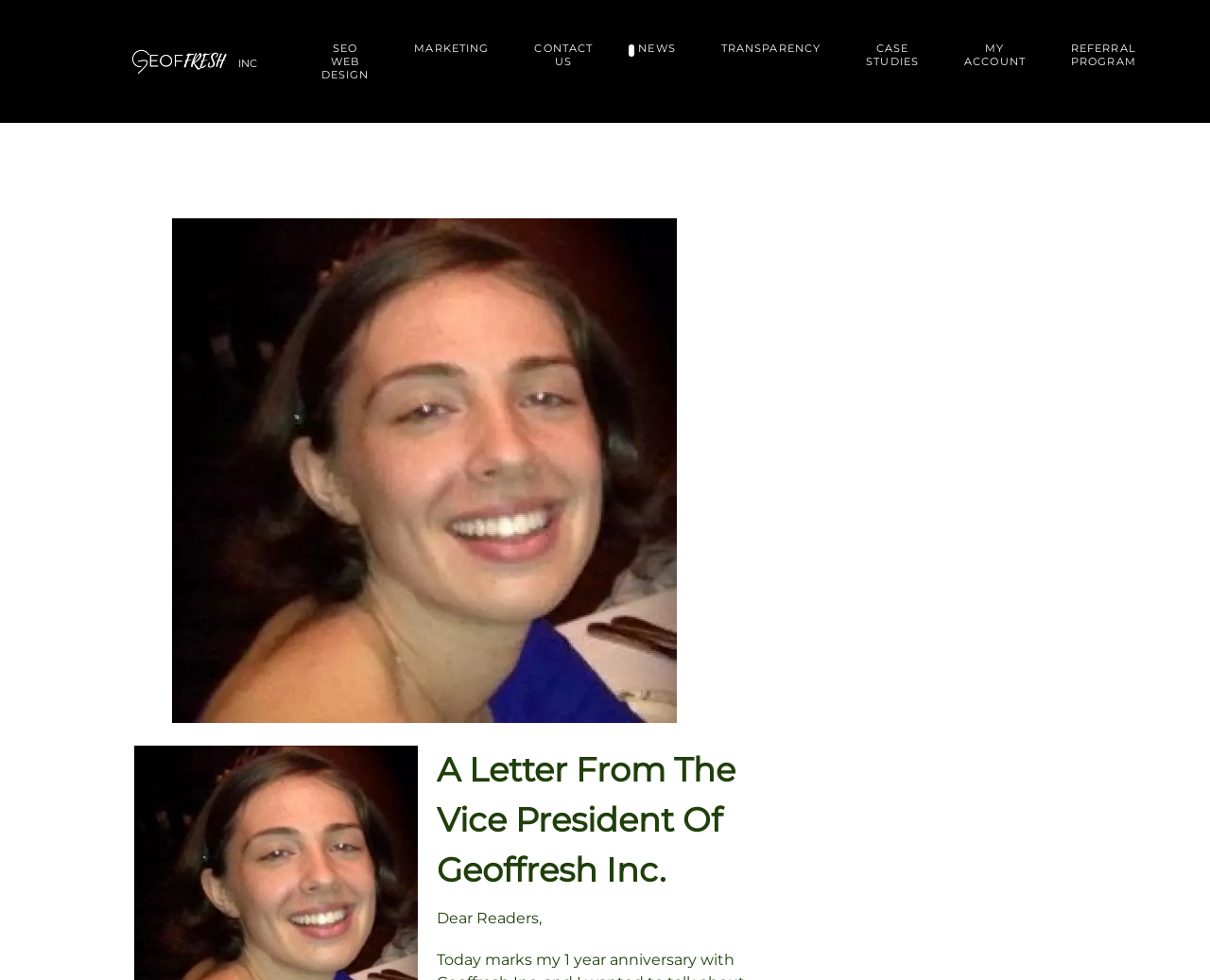Identify the bounding box coordinates of the section to be clicked to complete the task described by the following instruction: "Visit the SEO WEB DESIGN page". The coordinates should be four float numbers between 0 and 1, formatted as [left, top, right, bottom].

[0.247, 0.033, 0.324, 0.093]